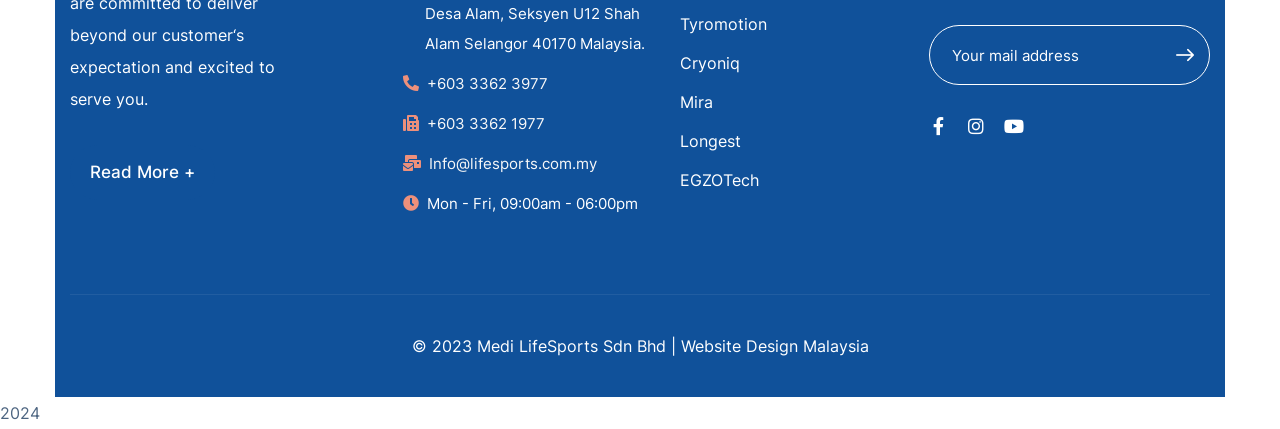Indicate the bounding box coordinates of the clickable region to achieve the following instruction: "Check the website design."

[0.532, 0.784, 0.679, 0.831]